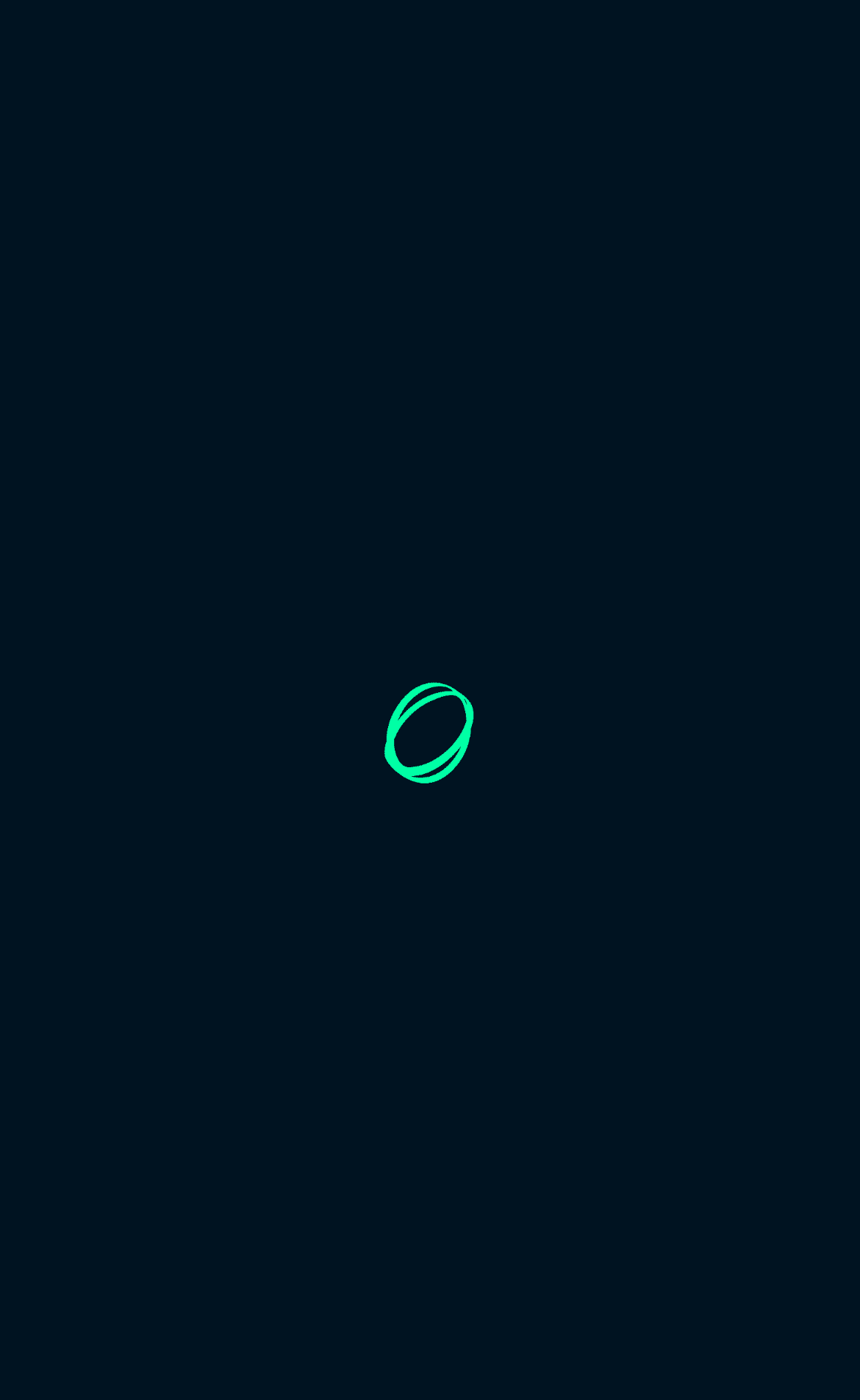Please determine the bounding box coordinates, formatted as (top-left x, top-left y, bottom-right x, bottom-right y), with all values as floating point numbers between 0 and 1. Identify the bounding box of the region described as: placeholder="Search"

[0.159, 0.022, 0.846, 0.079]